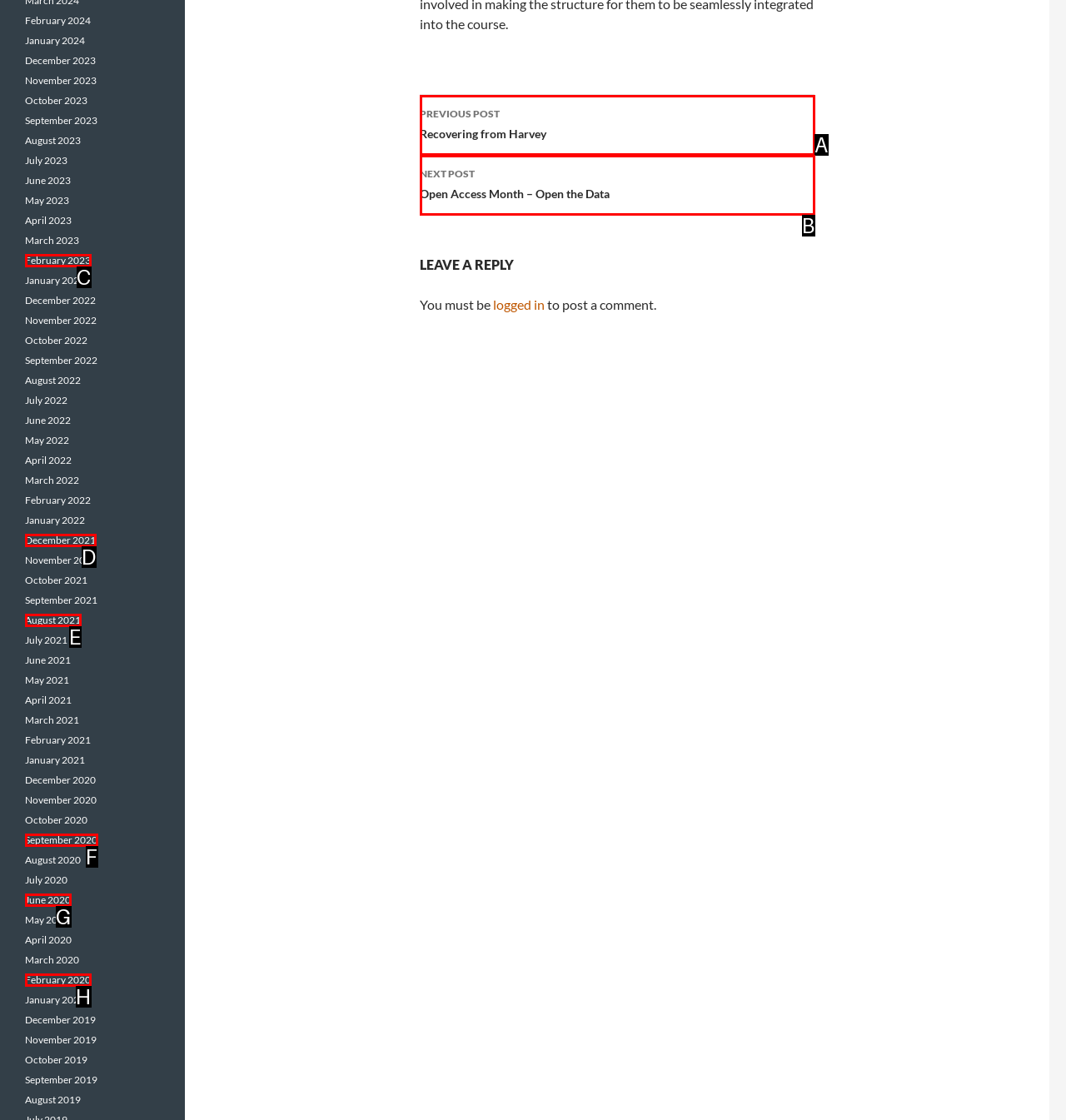With the description: Previous PostRecovering from Harvey, find the option that corresponds most closely and answer with its letter directly.

A